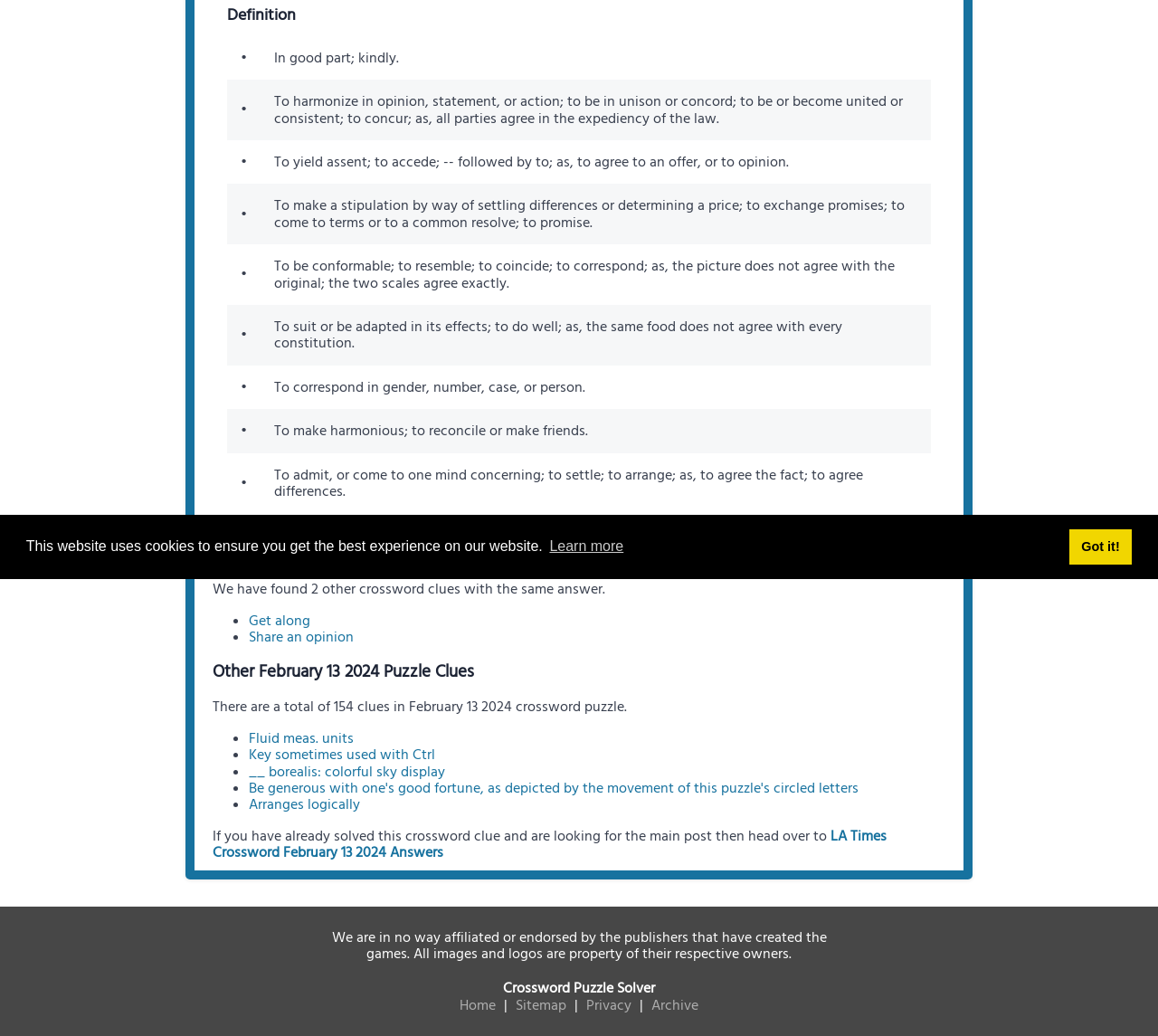Predict the bounding box coordinates for the UI element described as: "Crossword Puzzle Solver". The coordinates should be four float numbers between 0 and 1, presented as [left, top, right, bottom].

[0.434, 0.944, 0.566, 0.964]